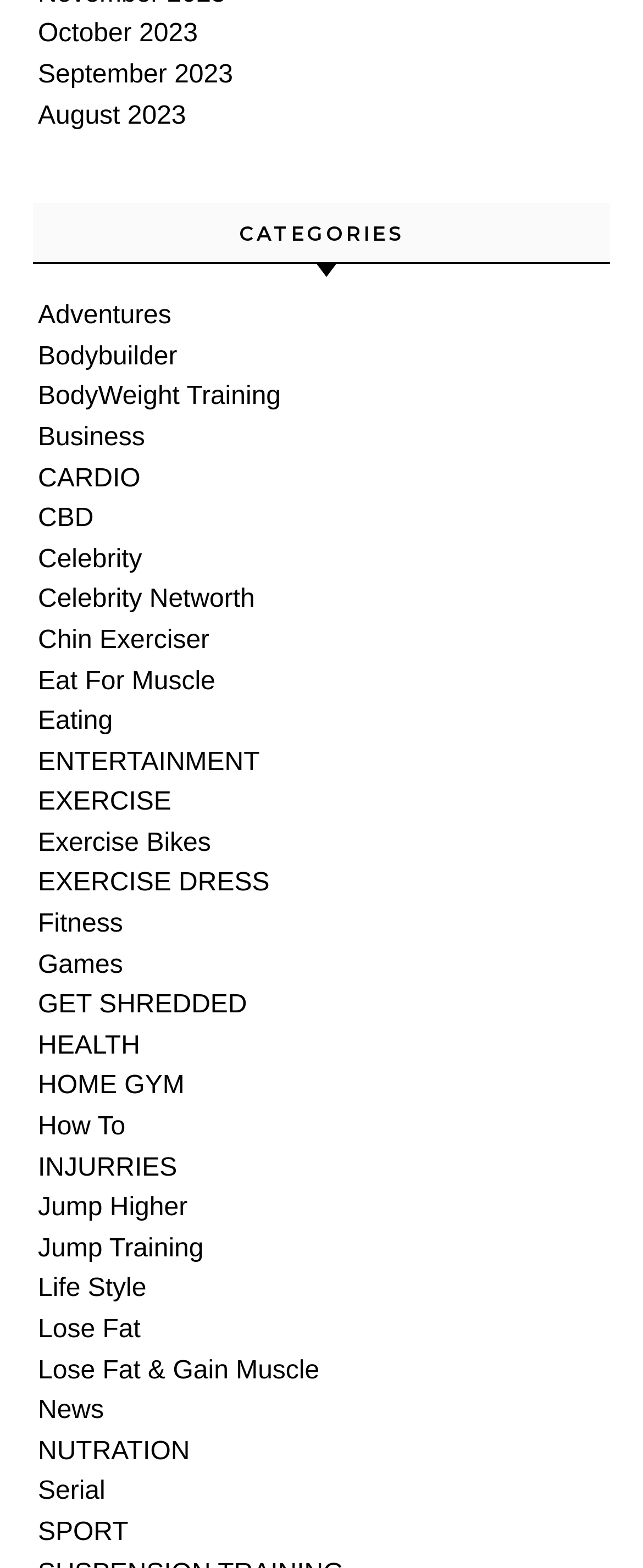From the image, can you give a detailed response to the question below:
Is there a category for news?

I searched the links under the 'CATEGORIES' heading and found a link labeled 'News'.